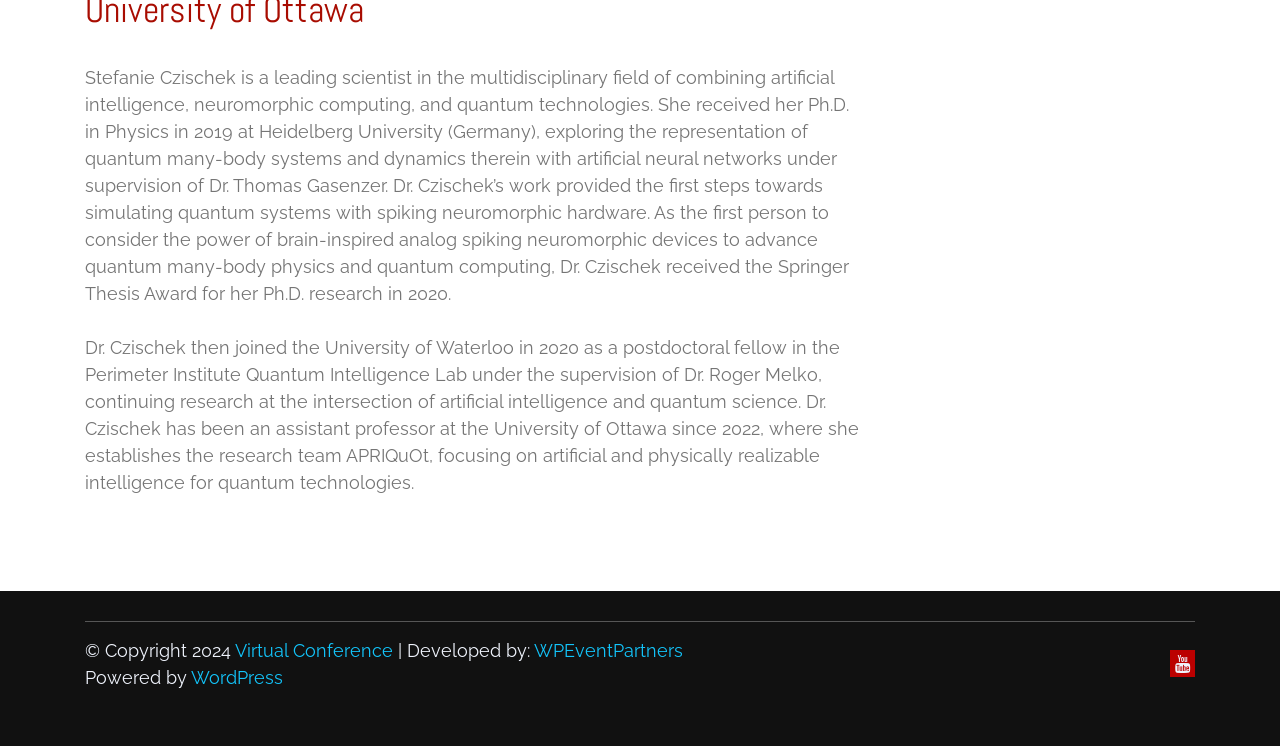Identify the bounding box for the given UI element using the description provided. Coordinates should be in the format (top-left x, top-left y, bottom-right x, bottom-right y) and must be between 0 and 1. Here is the description: WordPress

[0.149, 0.893, 0.221, 0.922]